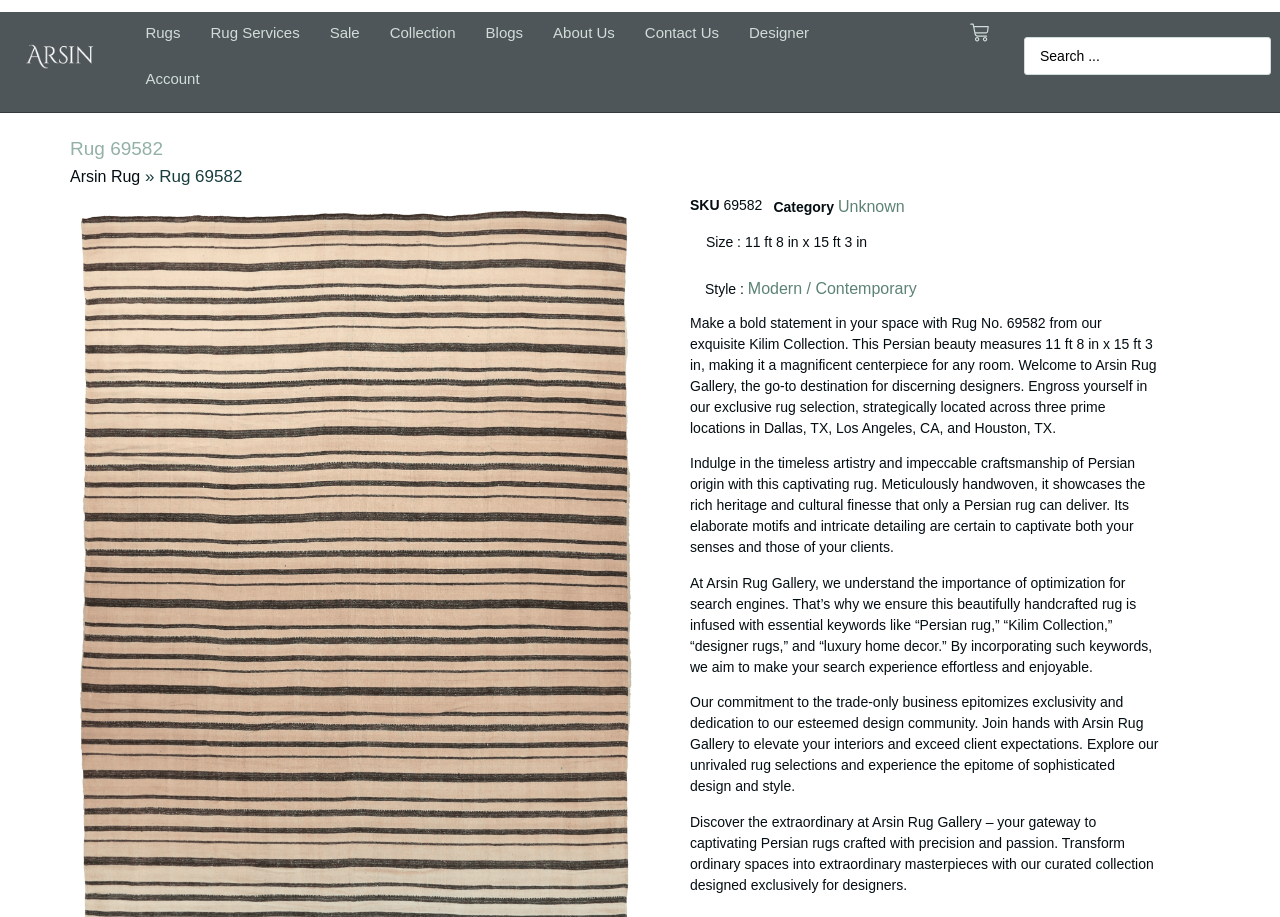What is the size of the rug?
Please ensure your answer is as detailed and informative as possible.

I found the answer by looking at the static text element with the text 'Size : 11 ft 8 in x 15 ft 3 in' which is located below the heading element, providing details about the rug.